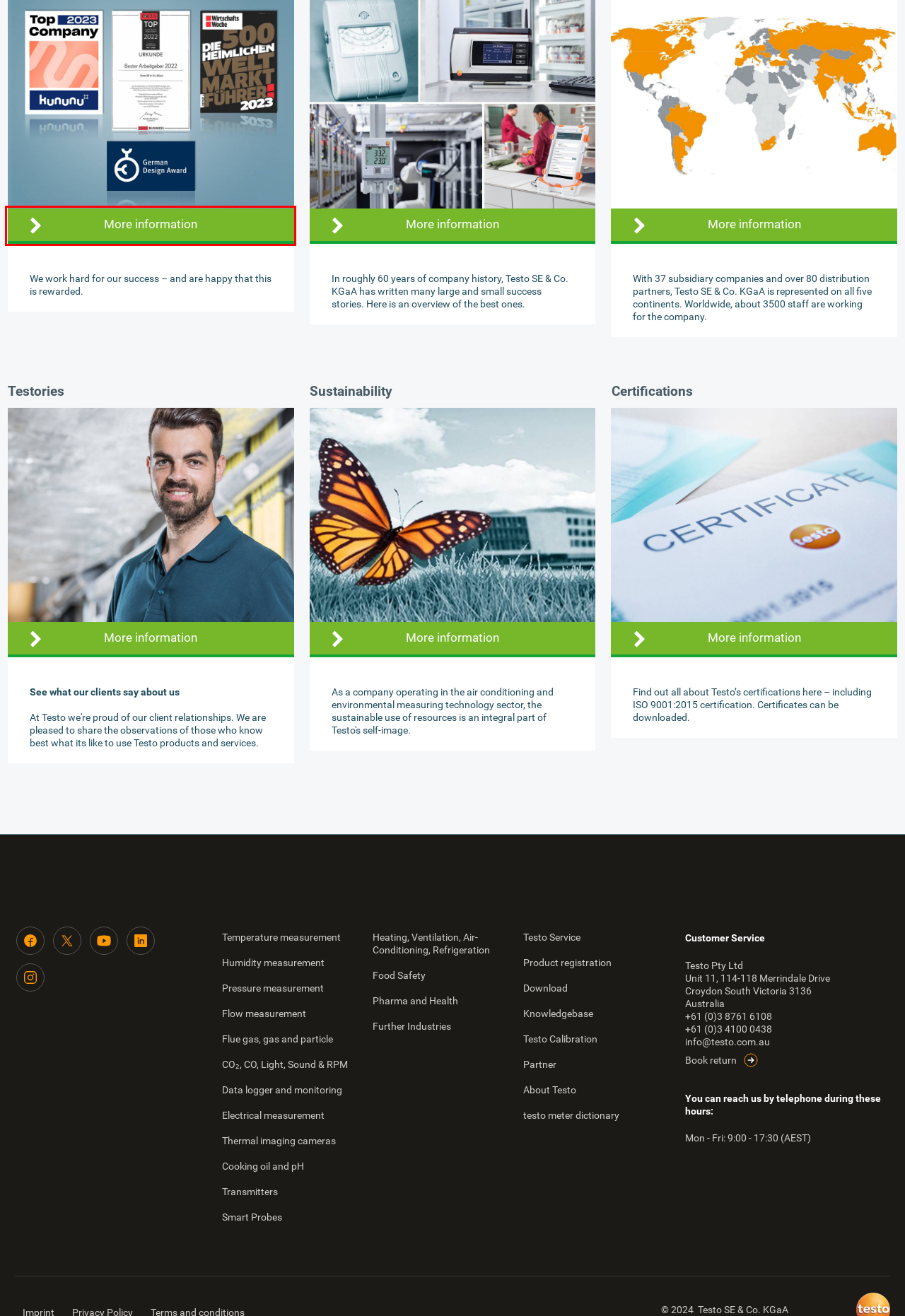You are presented with a screenshot of a webpage with a red bounding box. Select the webpage description that most closely matches the new webpage after clicking the element inside the red bounding box. The options are:
A. Emission analyser - Help with emission measurement |
B. Cooking oil and pH |
C. Testo product registration |
D. Testo Australia | Client Testimonials | Testo Australia
E. Testo worldwide | Testo Australia
F. Data loggers from testo to measure temperature, humidity, light and co2 |
G. Certifications and certificates  | Testo Australia
H. Testo Australia

H